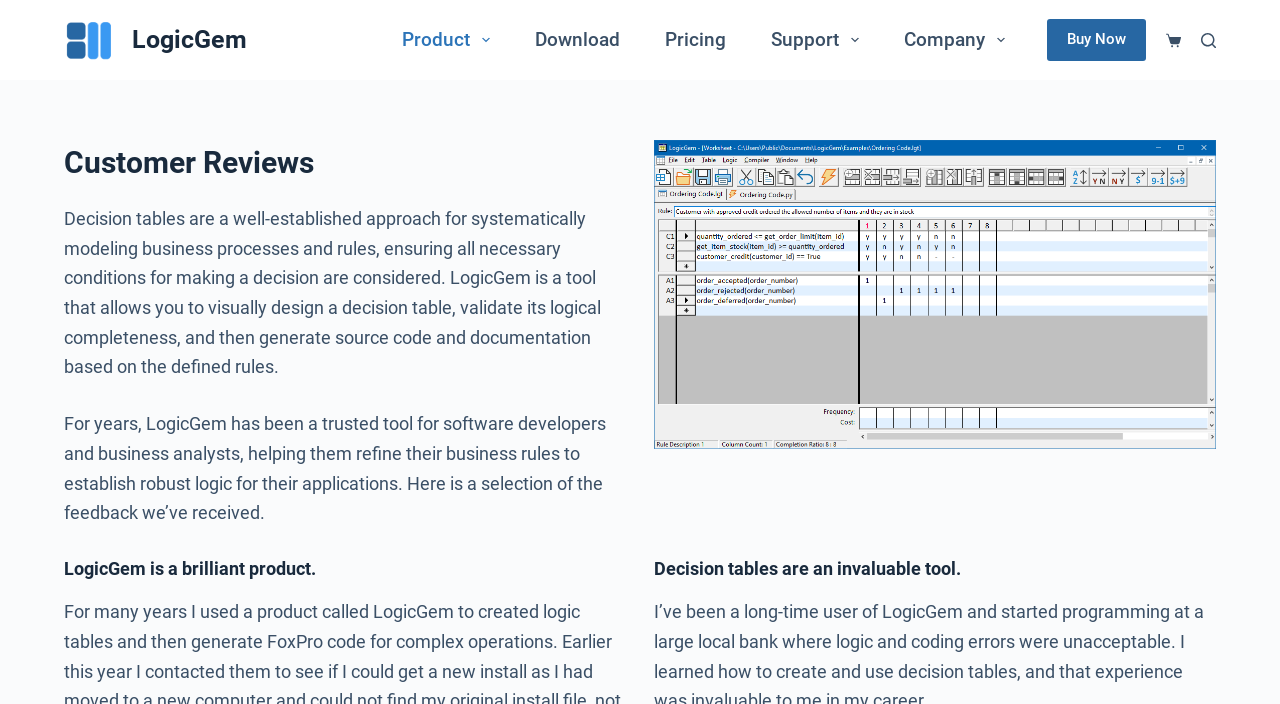Respond to the following question using a concise word or phrase: 
What is shown in the figure on the webpage?

Customer reviews